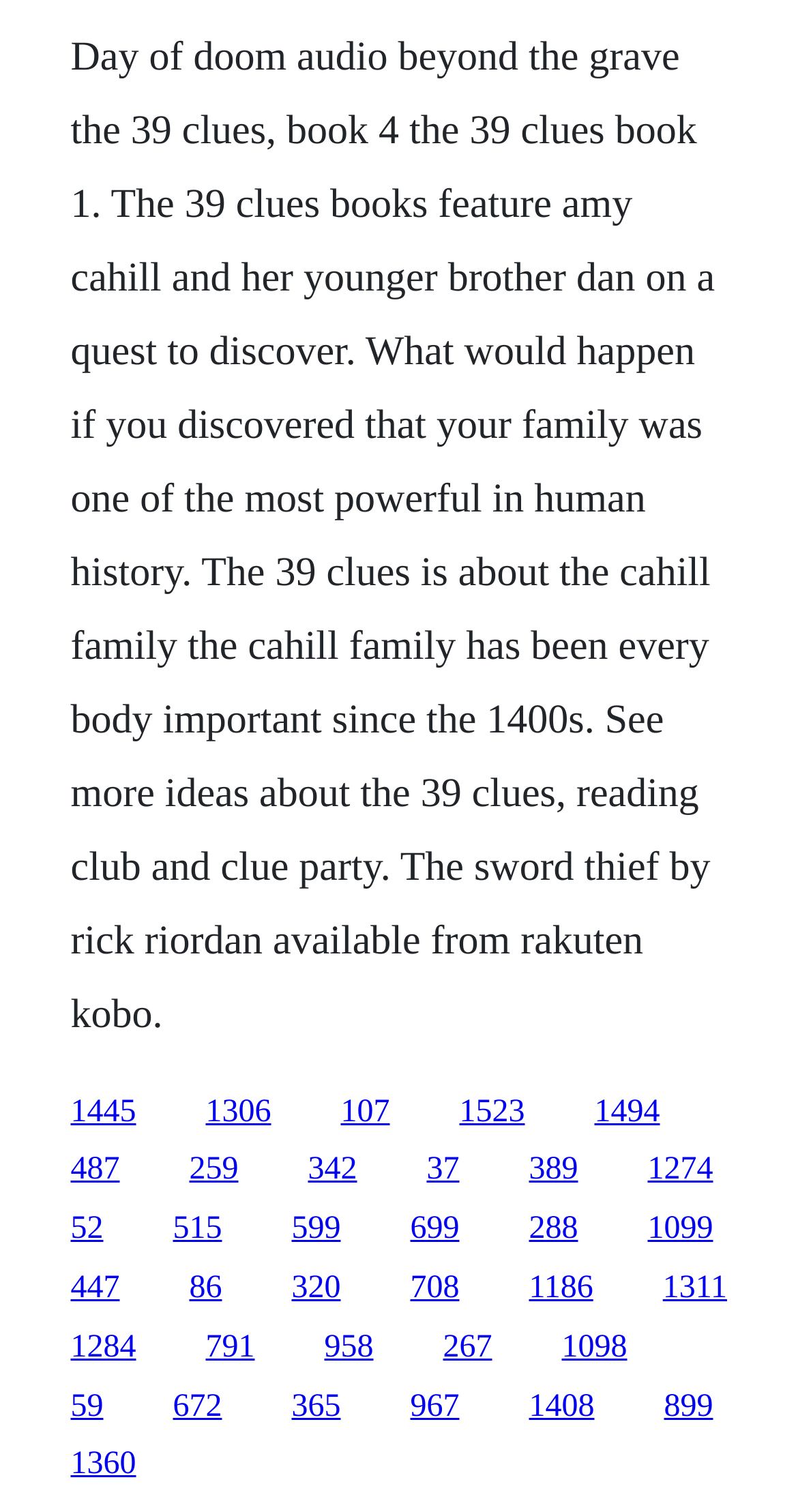Locate the bounding box coordinates for the element described below: "1098". The coordinates must be four float values between 0 and 1, formatted as [left, top, right, bottom].

[0.704, 0.879, 0.786, 0.902]